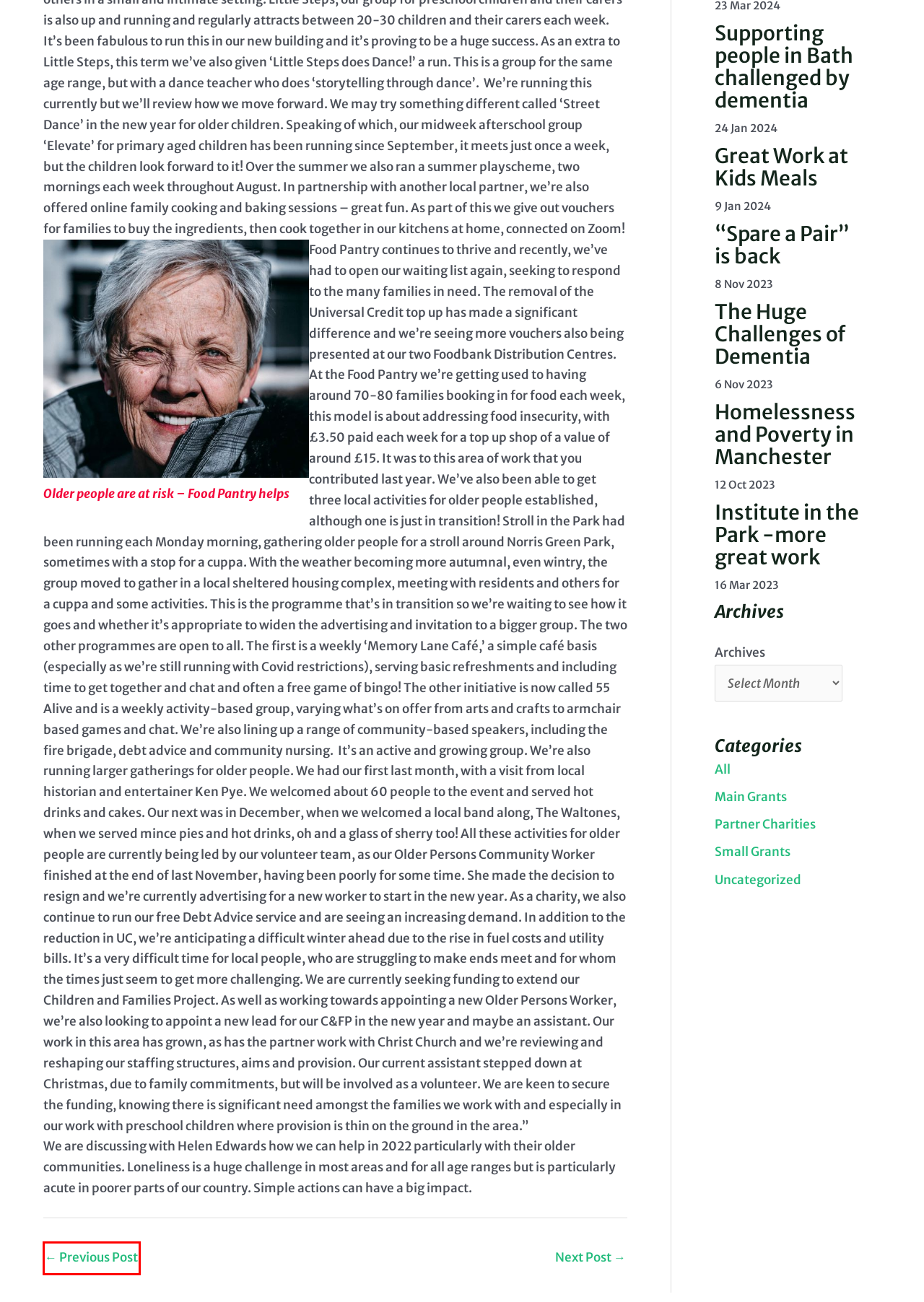A screenshot of a webpage is provided, featuring a red bounding box around a specific UI element. Identify the webpage description that most accurately reflects the new webpage after interacting with the selected element. Here are the candidates:
A. The Huge Challenges of Dementia - Parry Family Charitable Foundation
B. More new equipment for EATC4Children at Institute in the Park - Parry Family Charitable Foundation
C. Supporting people in Bath challenged by dementia - Parry Family Charitable Foundation
D. Homelessness and Poverty in Manchester - Parry Family Charitable Foundation
E. Myra Conways’ Alzheimers Research - Parry Family Charitable Foundation
F. Institute in the Park -more great work - Parry Family Charitable Foundation
G. Main Grants - Parry Family Charitable Foundation
H. Great Work at Kids Meals - Parry Family Charitable Foundation

B